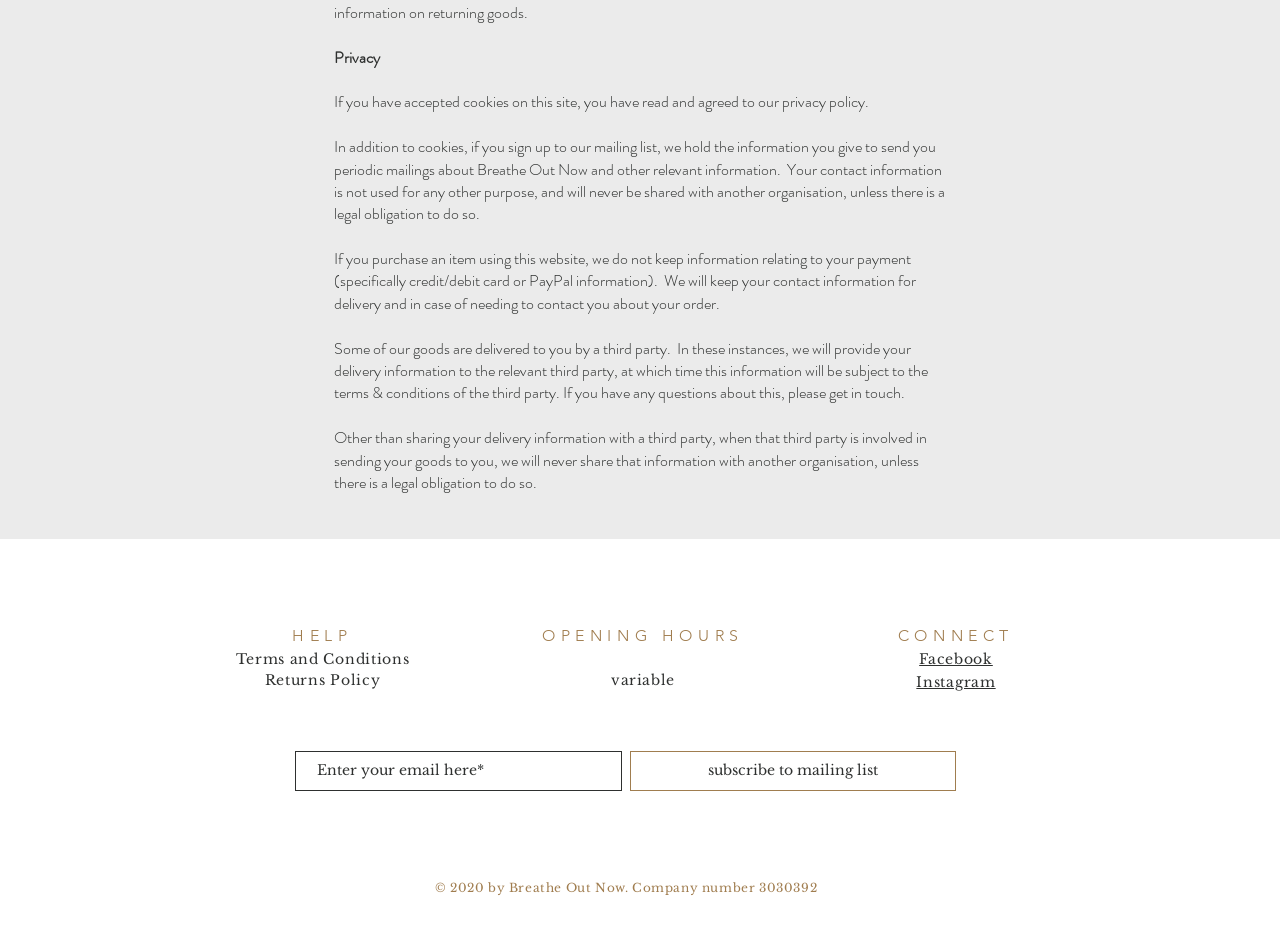Locate the bounding box of the UI element described by: "Returns Policy" in the given webpage screenshot.

[0.207, 0.707, 0.297, 0.728]